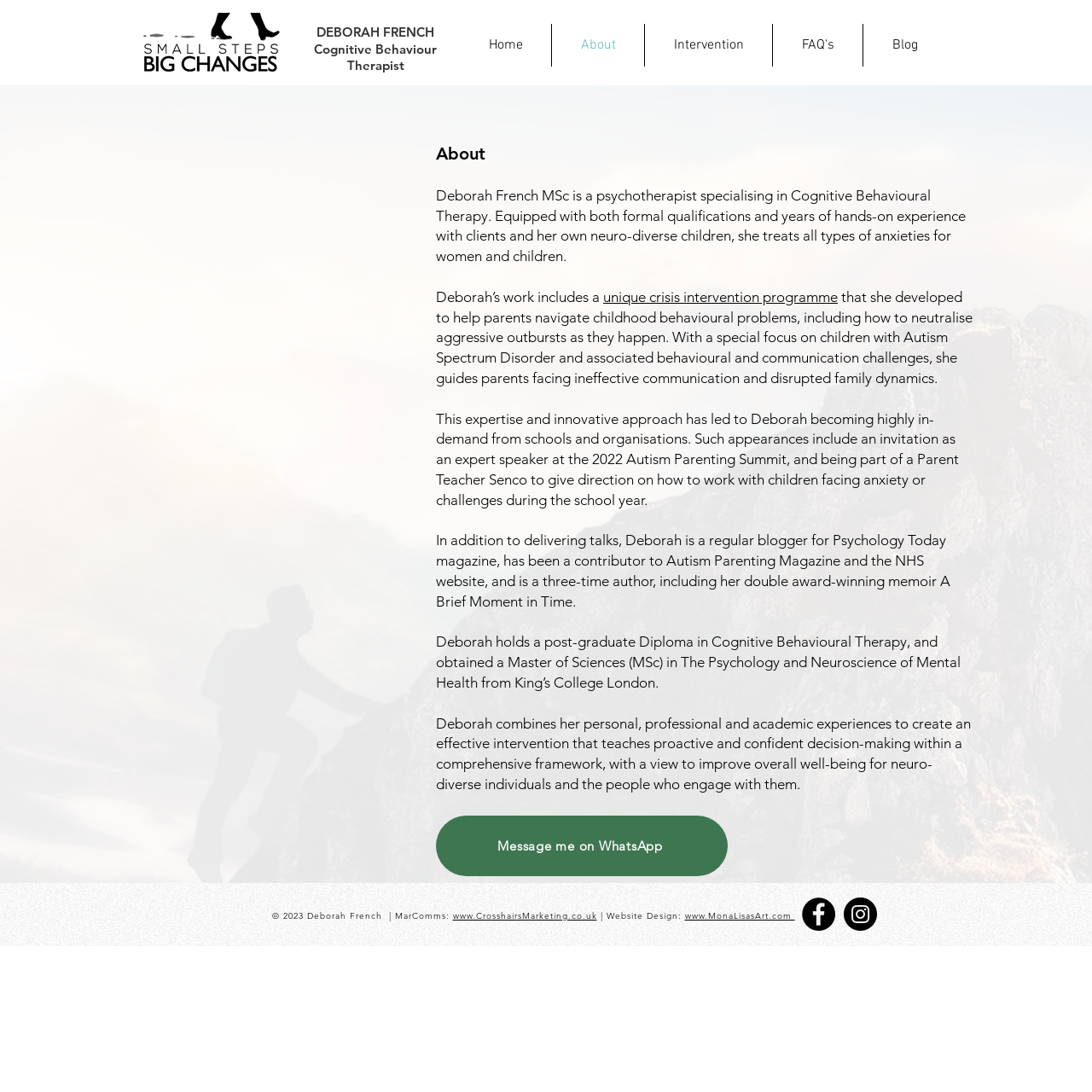Could you specify the bounding box coordinates for the clickable section to complete the following instruction: "Click the 'Authors Access' link"?

None